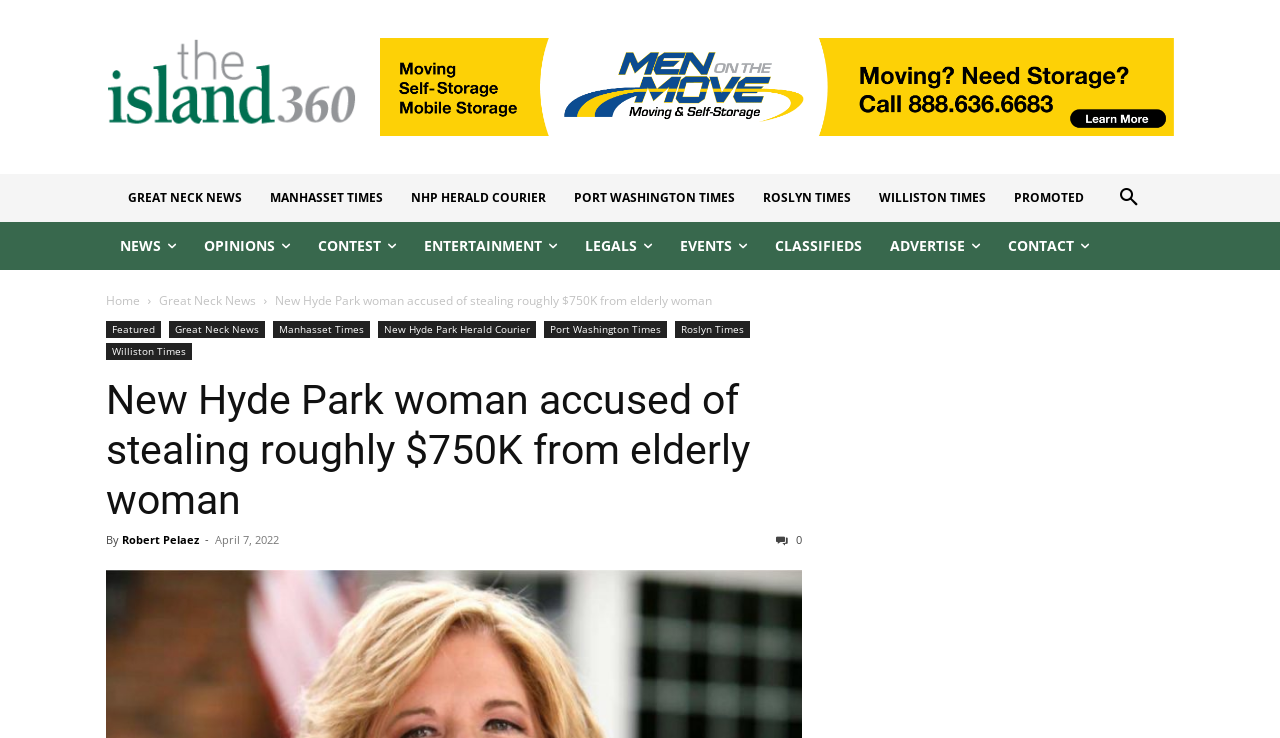Please locate the bounding box coordinates of the element that needs to be clicked to achieve the following instruction: "View the classifieds". The coordinates should be four float numbers between 0 and 1, i.e., [left, top, right, bottom].

[0.595, 0.301, 0.684, 0.366]